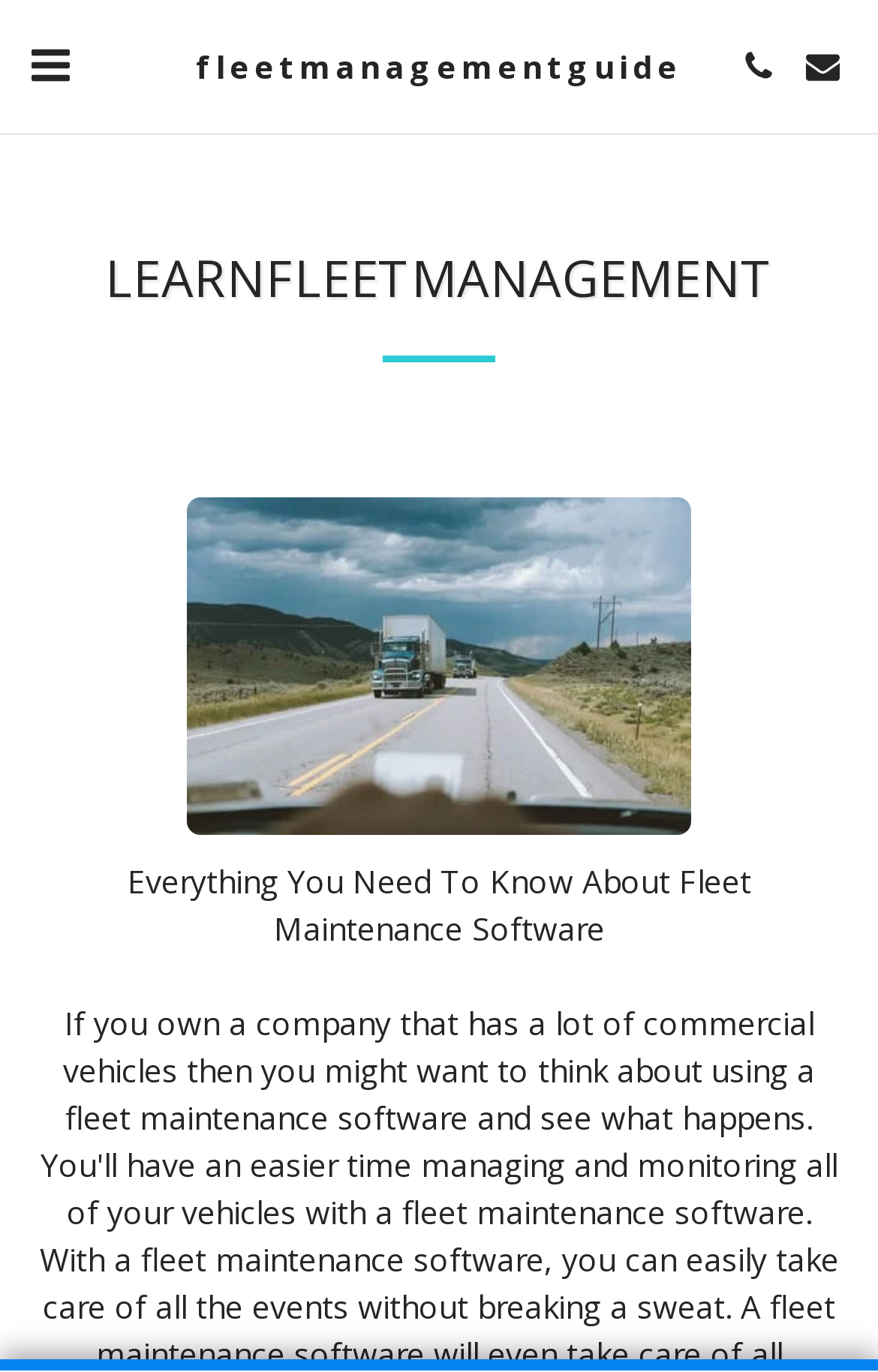What is the purpose of the software mentioned on this webpage?
Look at the image and answer the question using a single word or phrase.

Fleet Maintenance